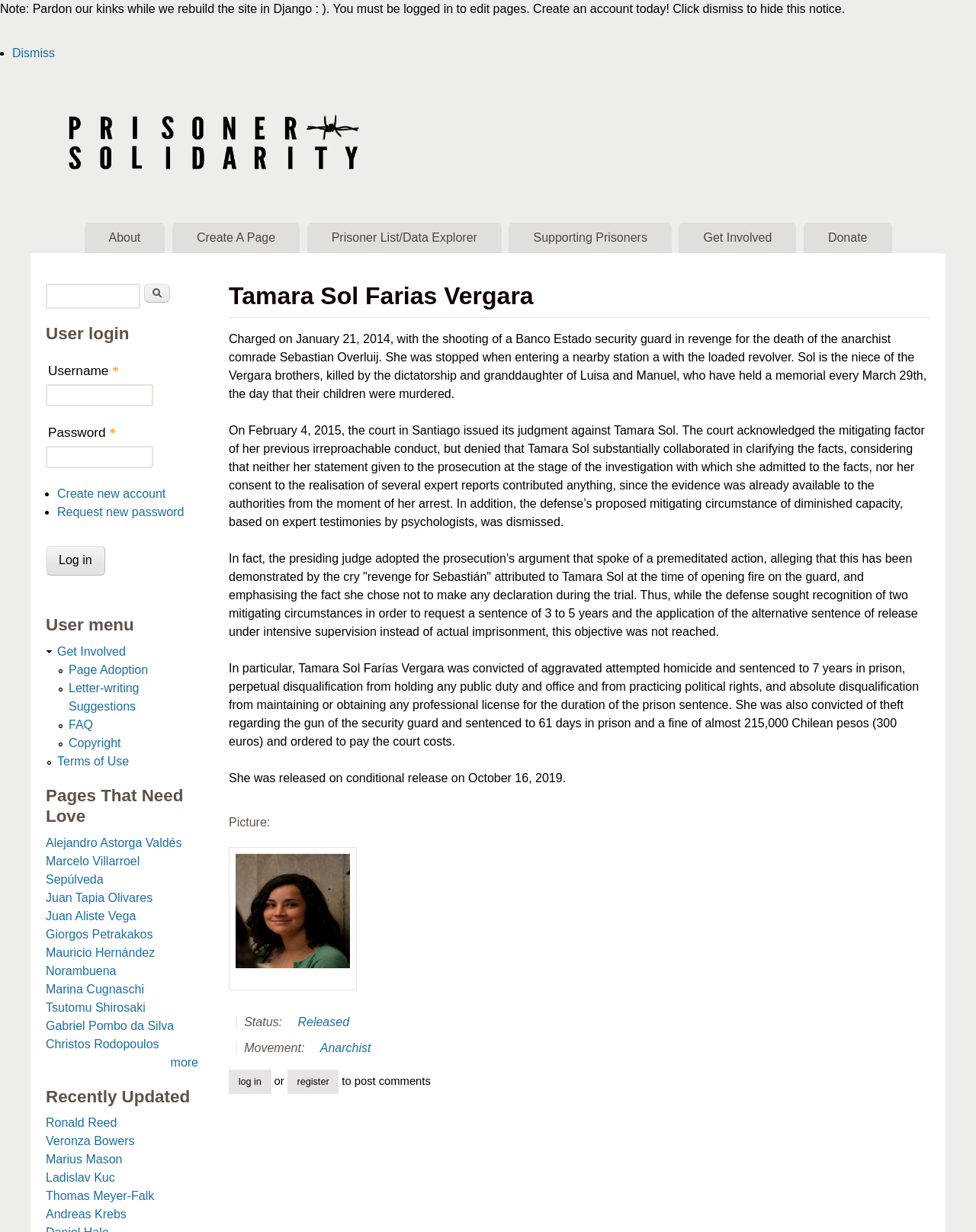Please identify the bounding box coordinates of where to click in order to follow the instruction: "Visit 'https://cxl.com/blog/value-proposition-examples-how-to-create/'".

None